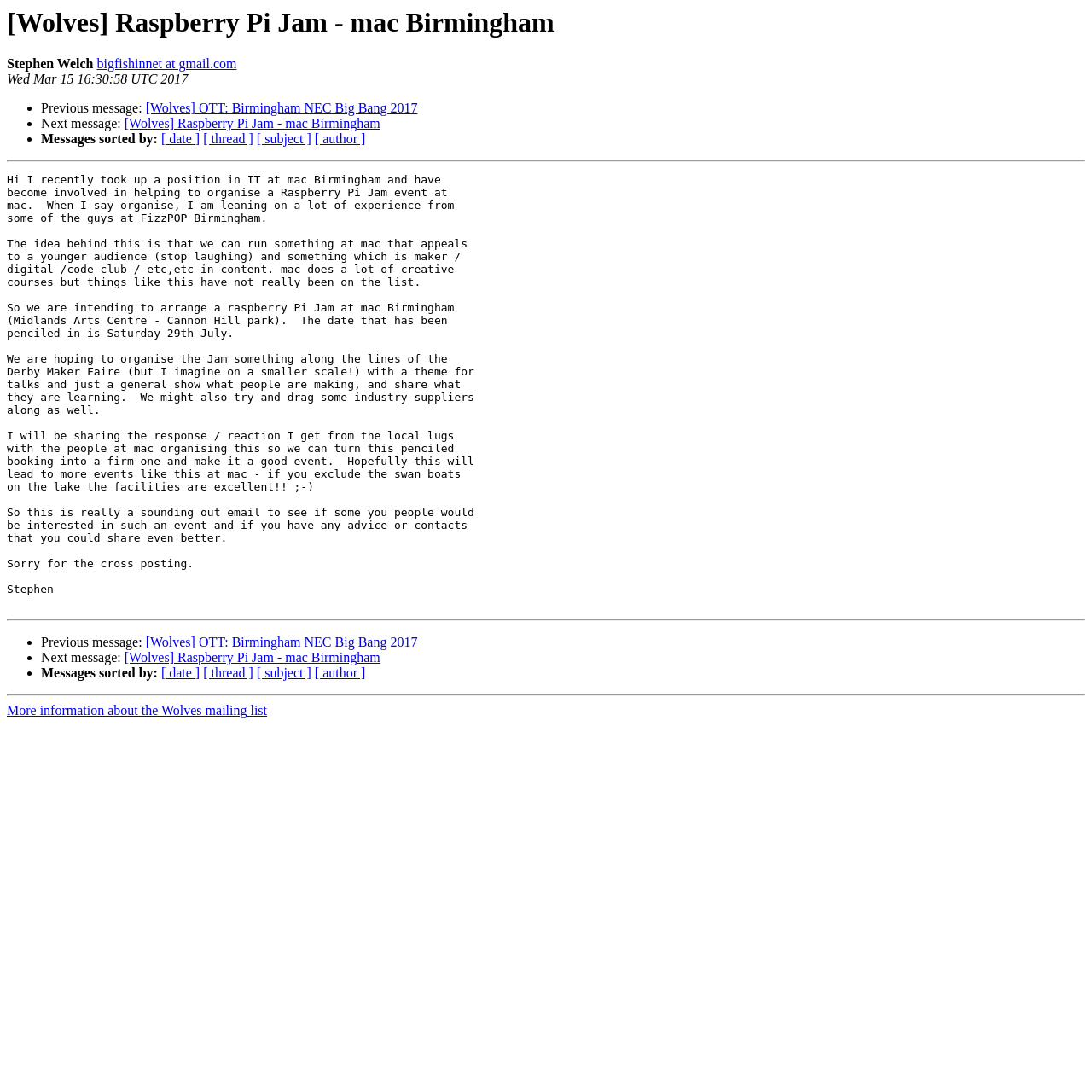What is the purpose of the email?
Look at the image and respond with a single word or a short phrase.

Sounding out interest for the event